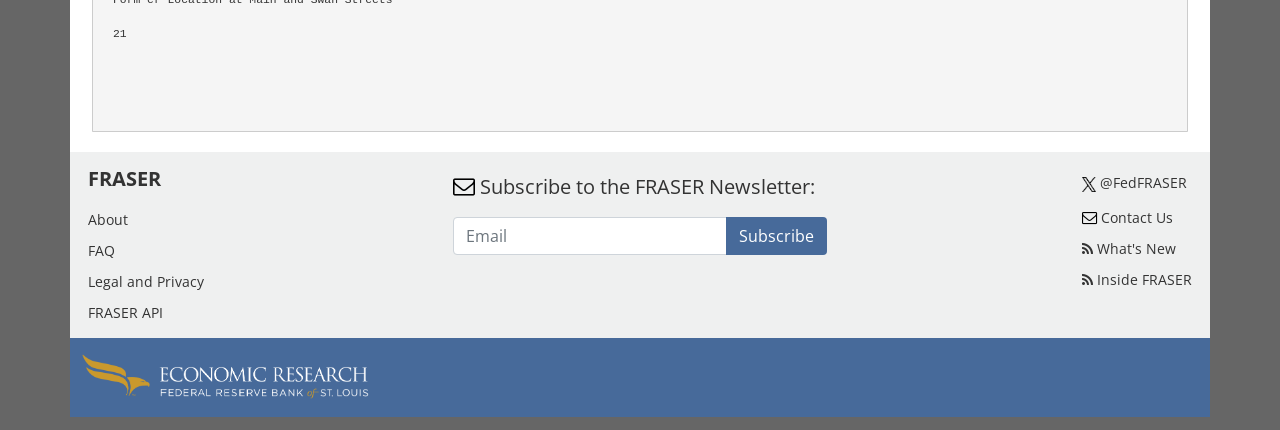Please mark the clickable region by giving the bounding box coordinates needed to complete this instruction: "Go to Inside FRASER".

[0.857, 0.628, 0.931, 0.672]